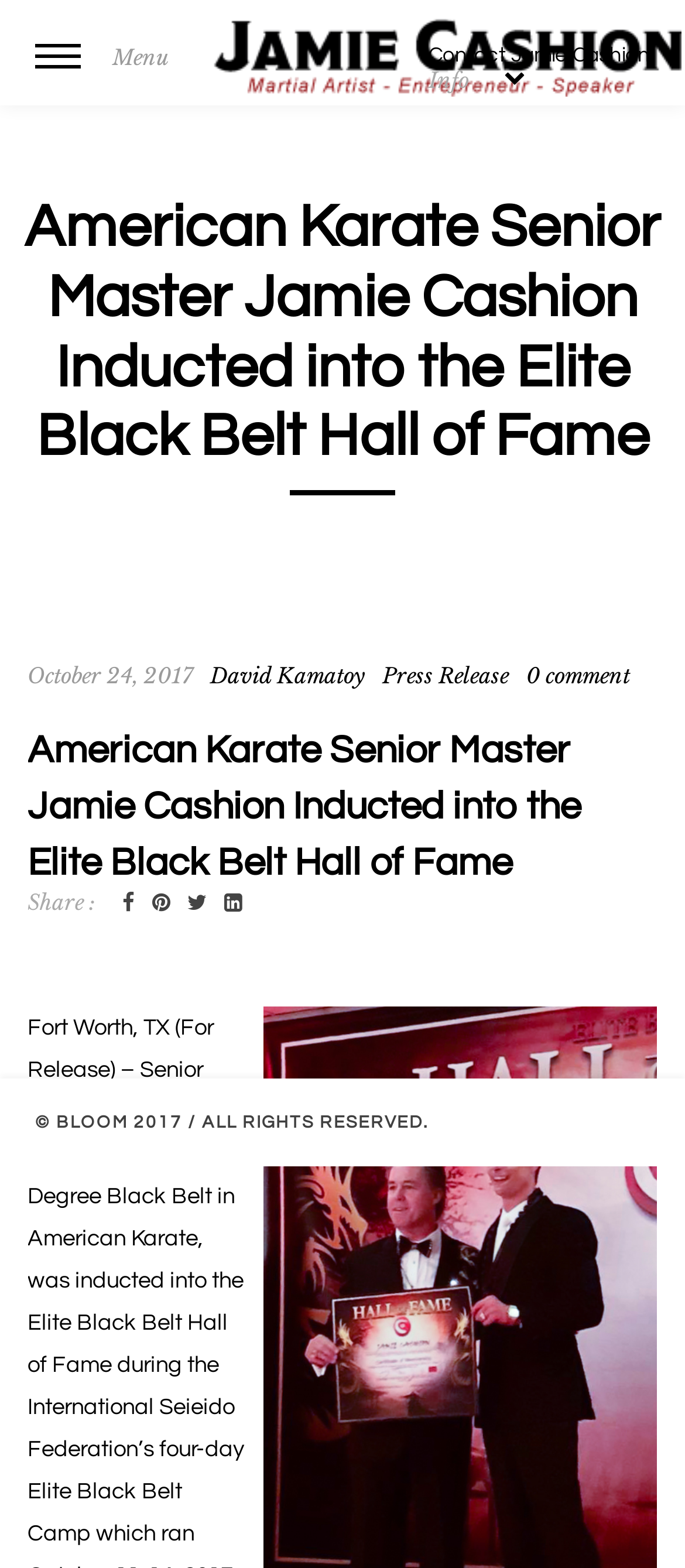Please determine the bounding box coordinates of the clickable area required to carry out the following instruction: "Contact Jamie Cashion". The coordinates must be four float numbers between 0 and 1, represented as [left, top, right, bottom].

[0.626, 0.028, 0.949, 0.043]